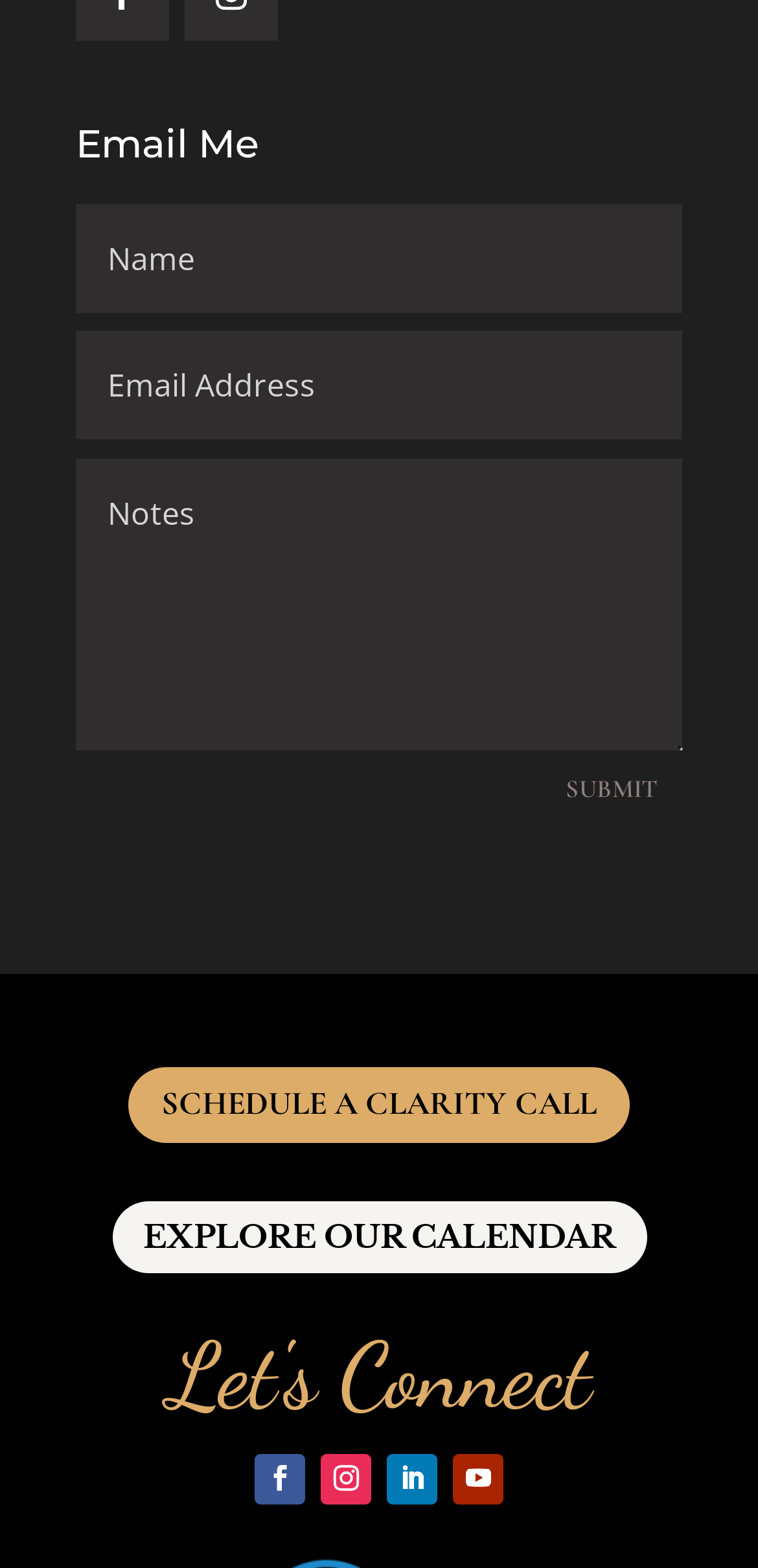Determine the bounding box of the UI component based on this description: "name="et_pb_contact_name_0" placeholder="Name"". The bounding box coordinates should be four float values between 0 and 1, i.e., [left, top, right, bottom].

[0.101, 0.13, 0.9, 0.199]